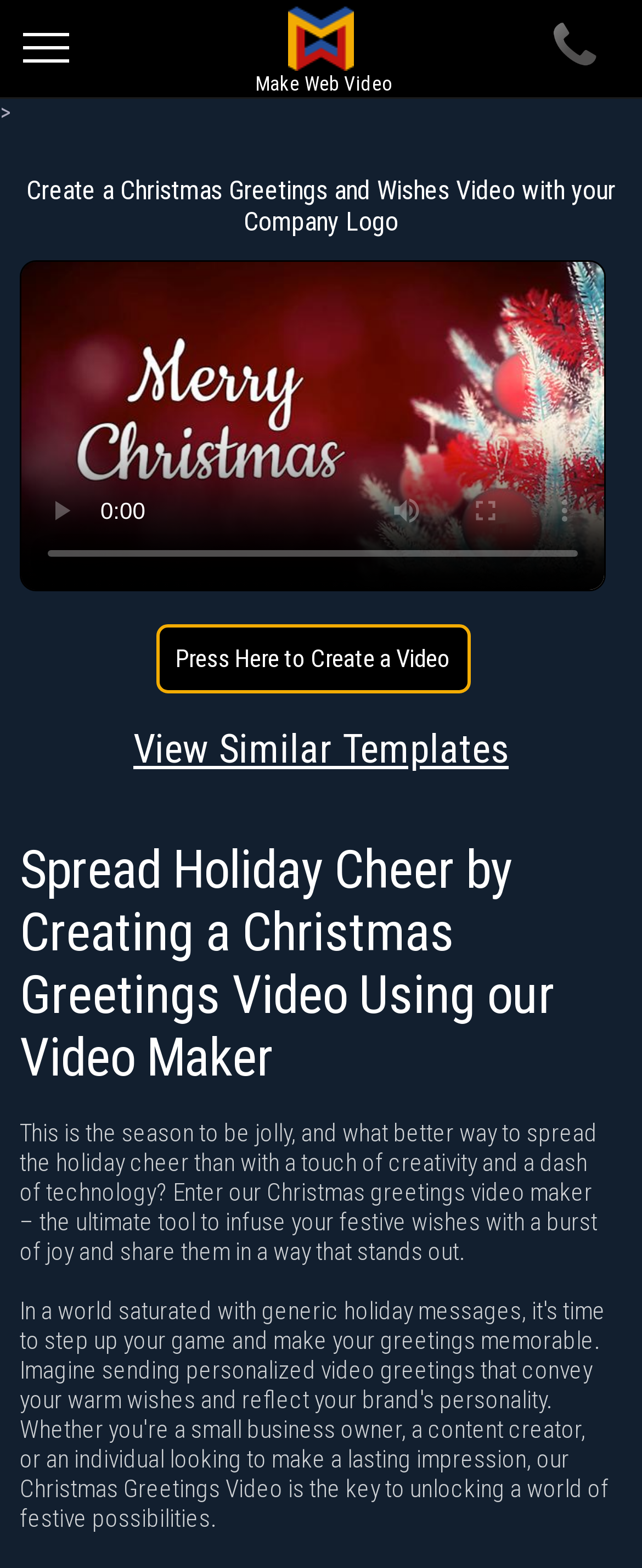Please locate the bounding box coordinates of the element that should be clicked to achieve the given instruction: "Click the 'Create a Video' button".

[0.013, 0.11, 0.987, 0.163]